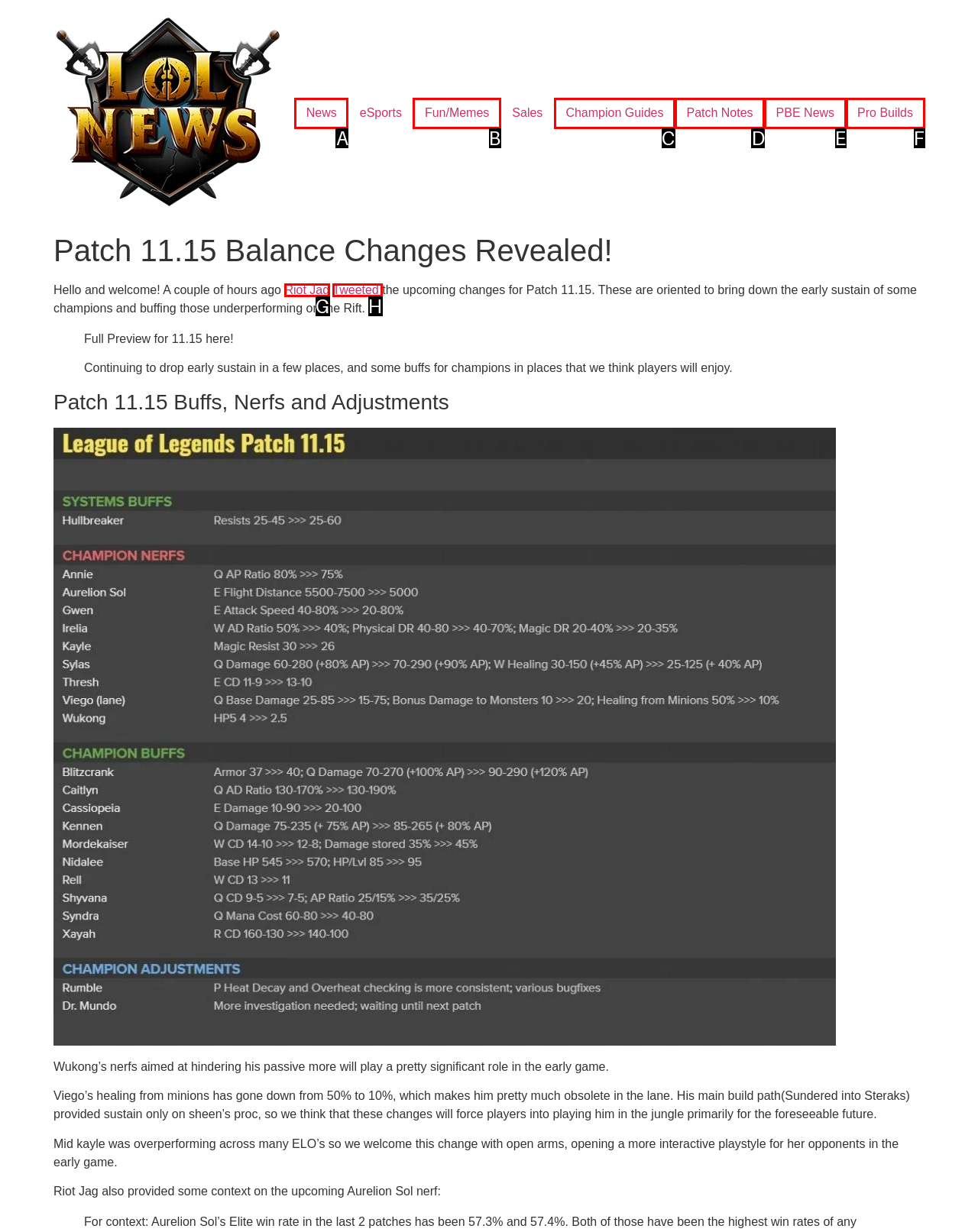Which option is described as follows: News
Answer with the letter of the matching option directly.

A